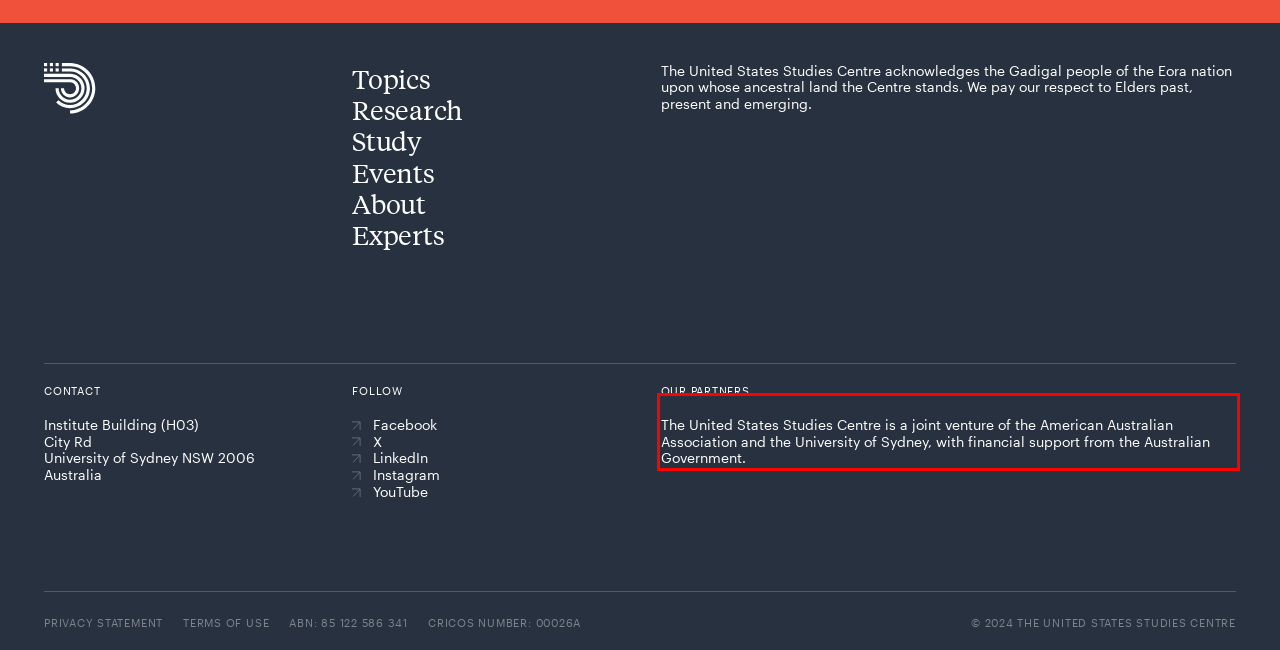Observe the screenshot of the webpage, locate the red bounding box, and extract the text content within it.

The United States Studies Centre is a joint venture of the American Australian Association and the University of Sydney, with financial support from the Australian Government.